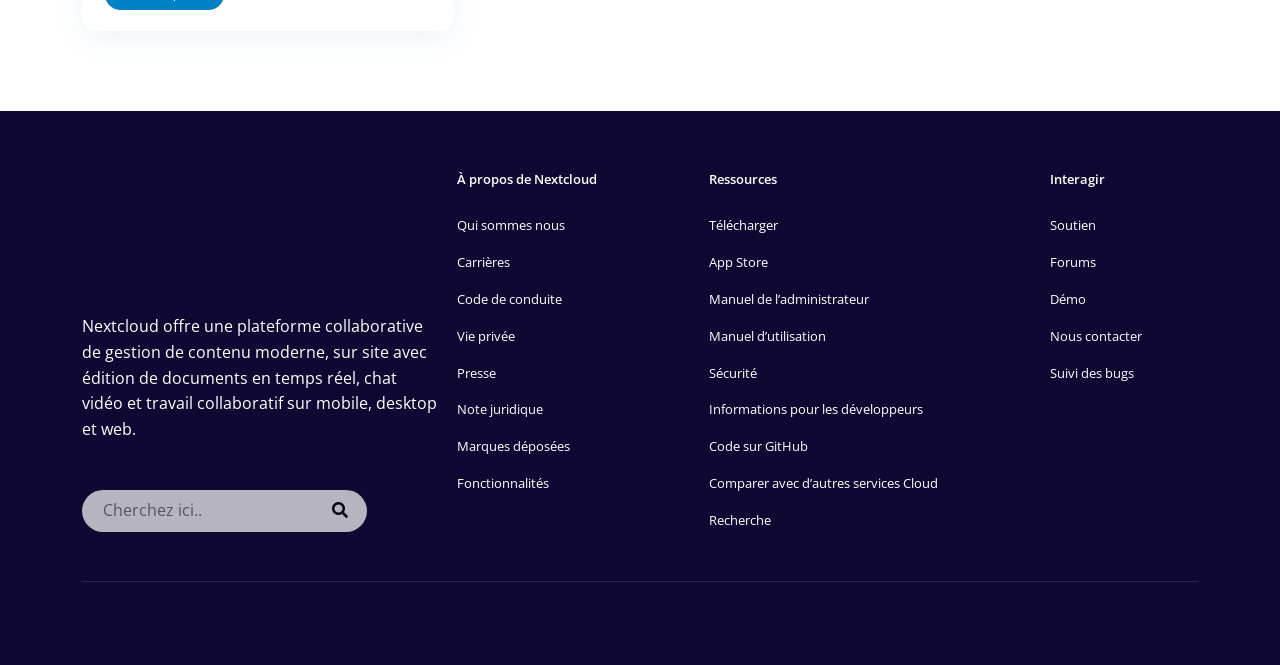Locate the bounding box coordinates of the element to click to perform the following action: 'Learn about Nextcloud'. The coordinates should be given as four float values between 0 and 1, in the form of [left, top, right, bottom].

[0.351, 0.241, 0.473, 0.297]